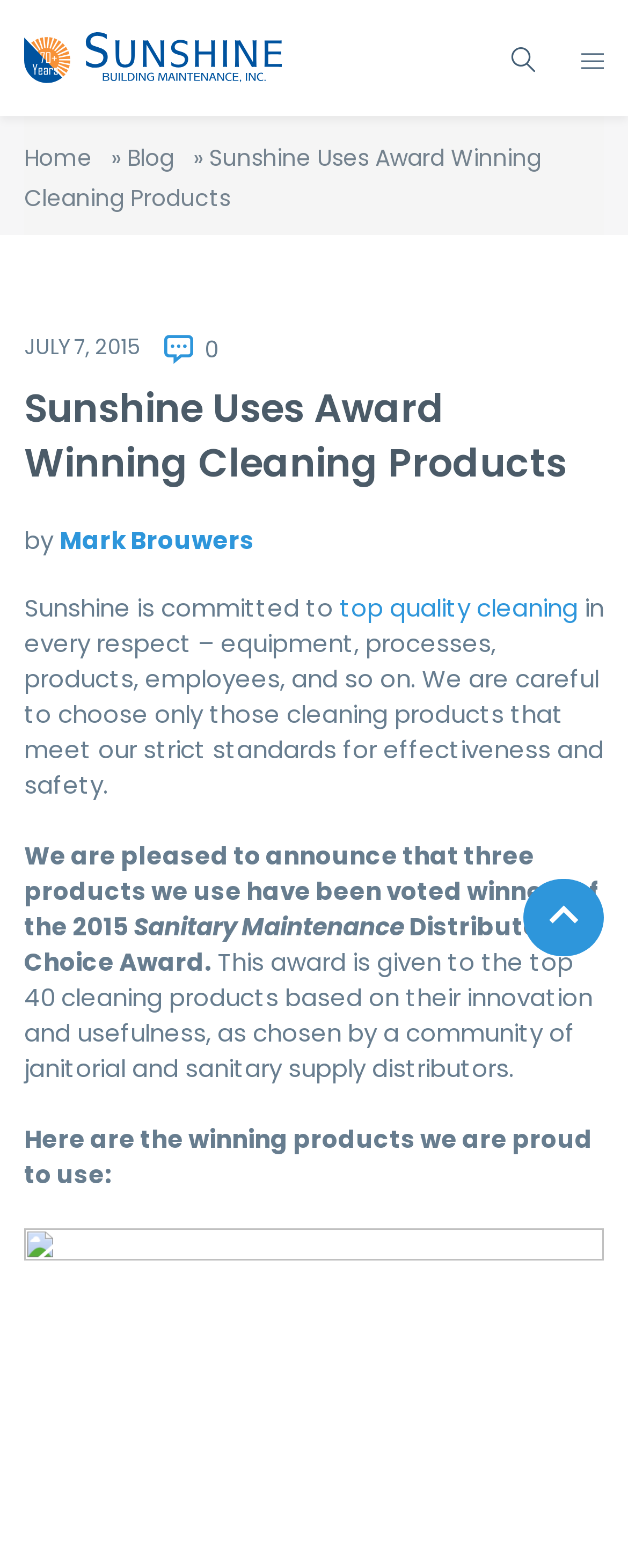What is the date of the blog post?
From the screenshot, supply a one-word or short-phrase answer.

JULY 7, 2015